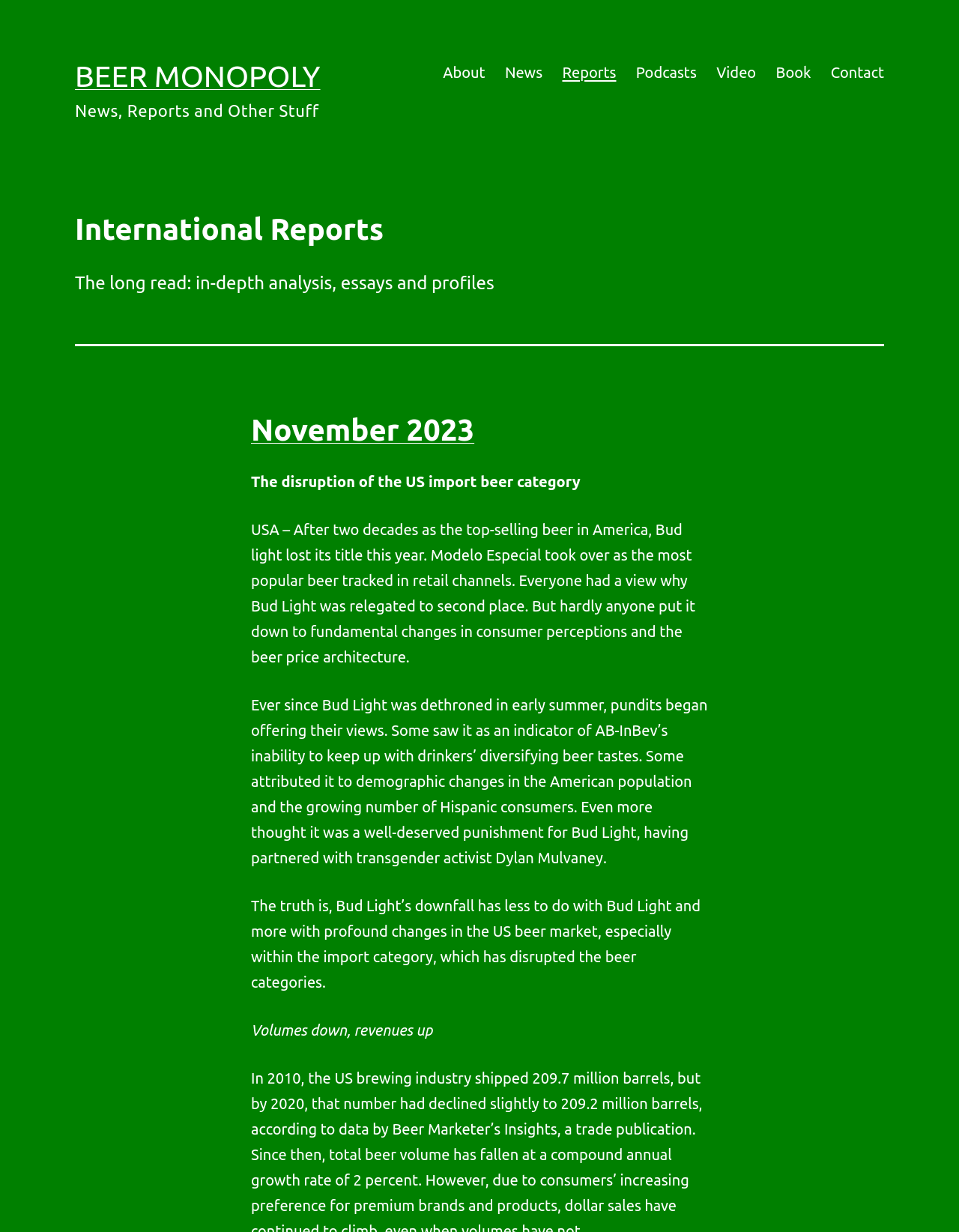Kindly provide the bounding box coordinates of the section you need to click on to fulfill the given instruction: "Go to About page".

[0.452, 0.044, 0.516, 0.074]